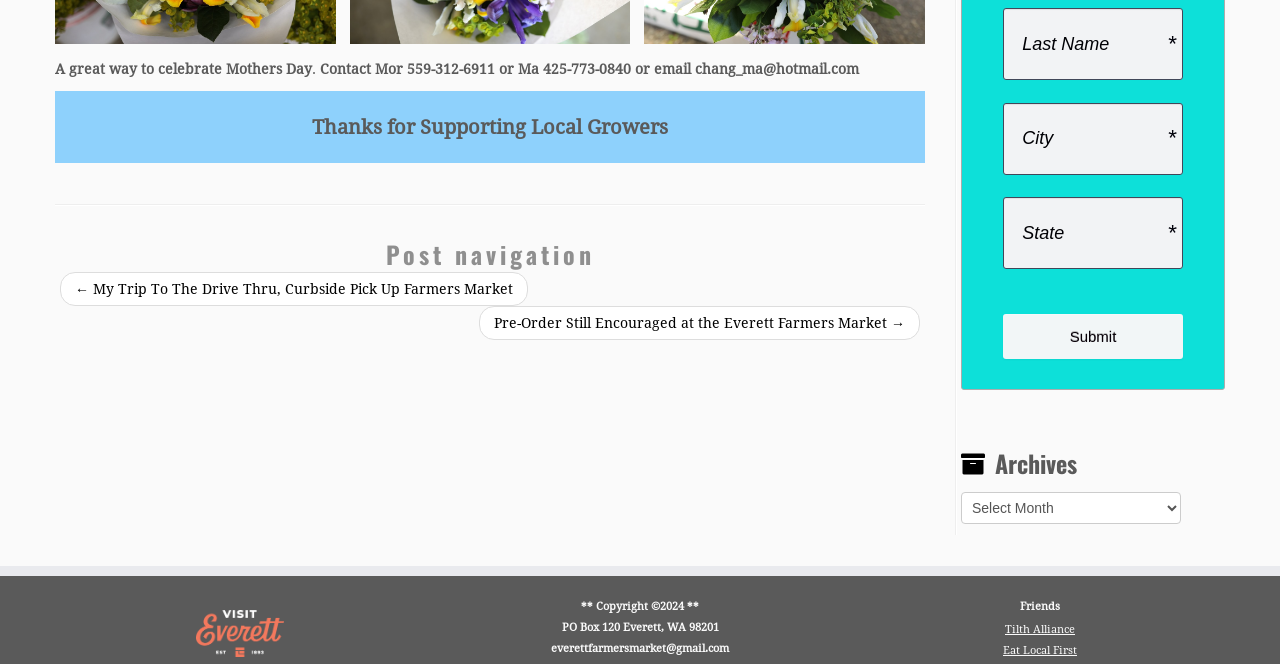Identify the bounding box coordinates for the UI element mentioned here: "value="Submit"". Provide the coordinates as four float values between 0 and 1, i.e., [left, top, right, bottom].

[0.784, 0.473, 0.924, 0.541]